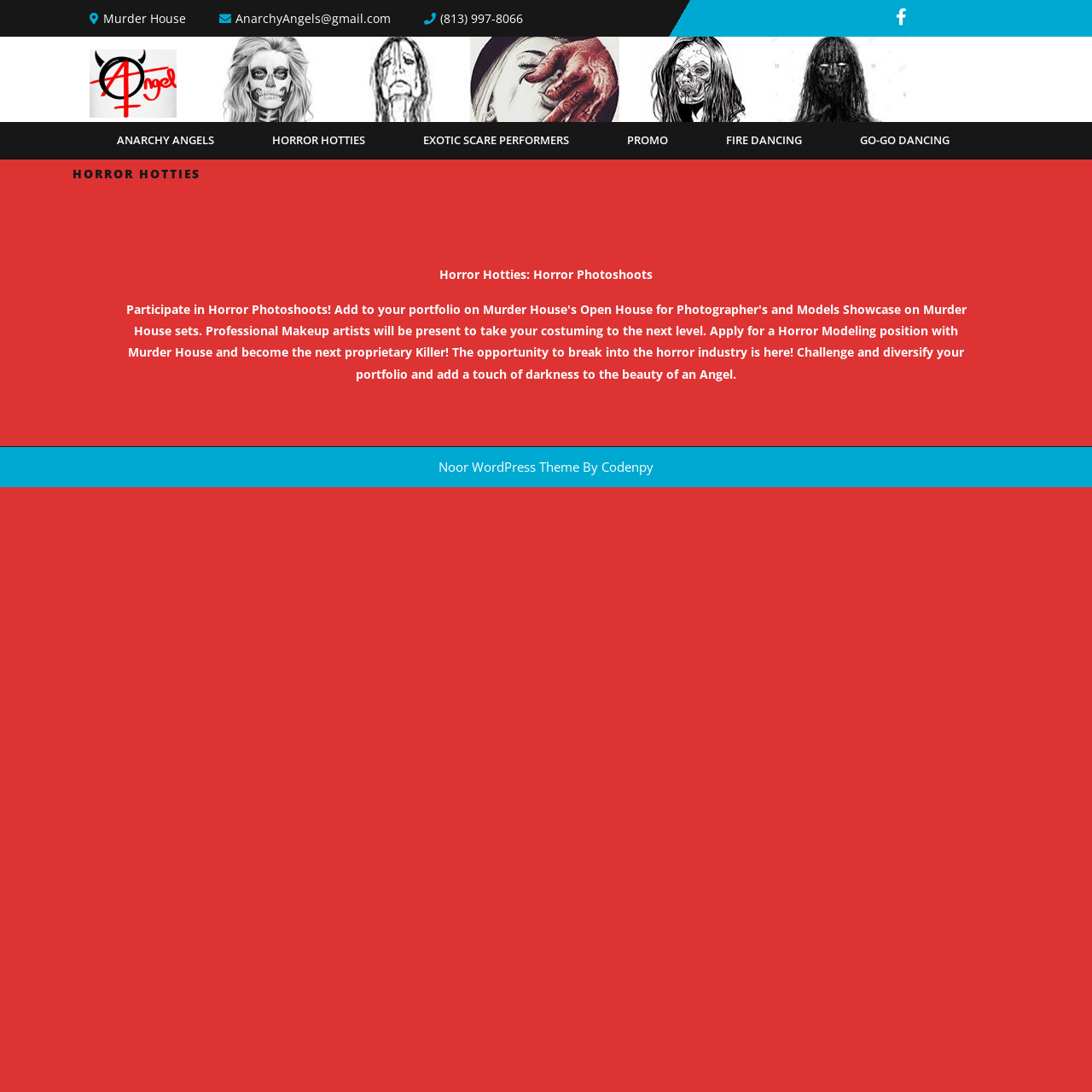Please locate the bounding box coordinates of the element that needs to be clicked to achieve the following instruction: "Click on Anarchy Angels email". The coordinates should be four float numbers between 0 and 1, i.e., [left, top, right, bottom].

[0.216, 0.009, 0.361, 0.024]